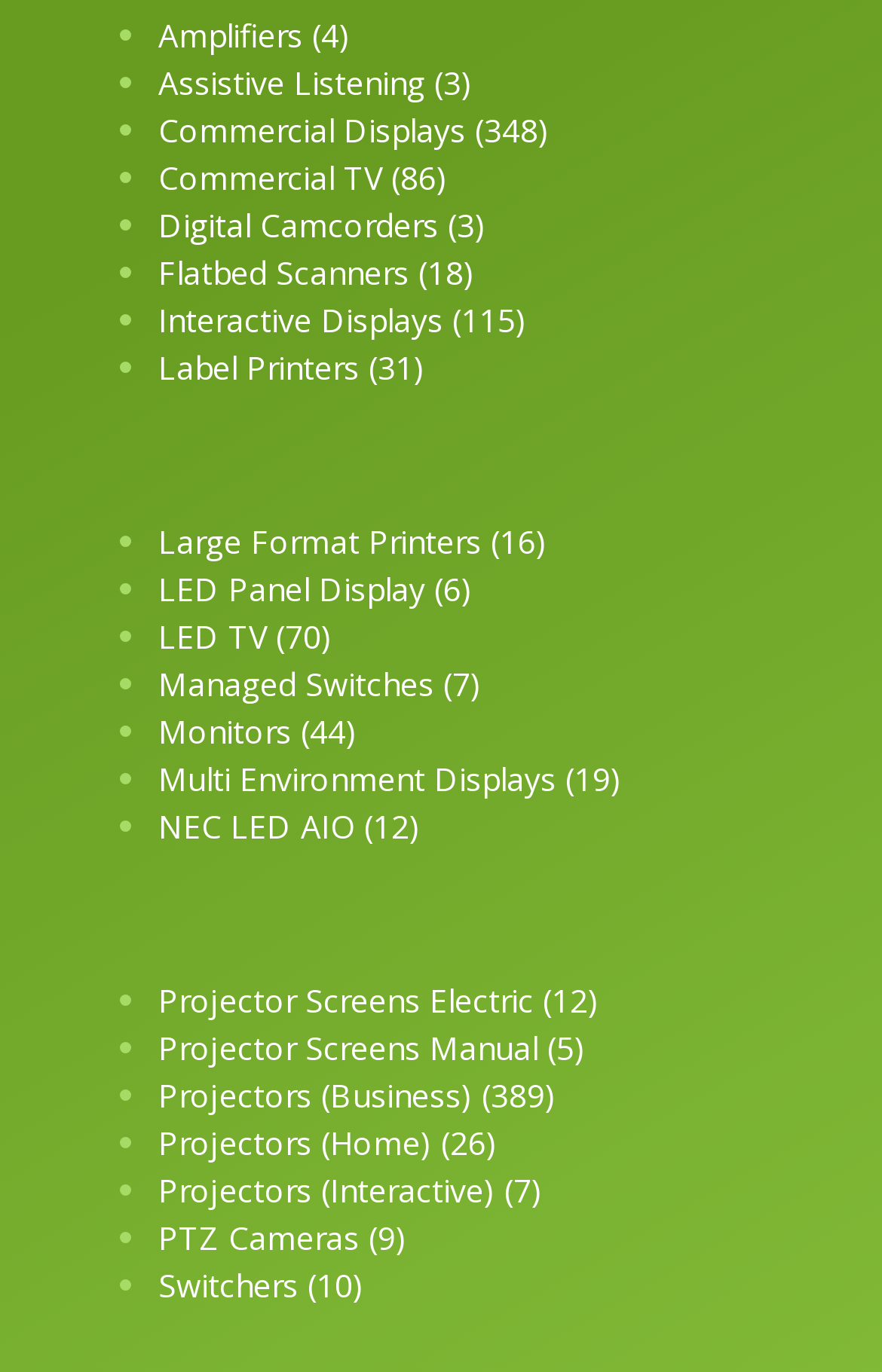Locate the bounding box coordinates of the element that should be clicked to execute the following instruction: "View Commercial Displays".

[0.179, 0.079, 0.623, 0.111]